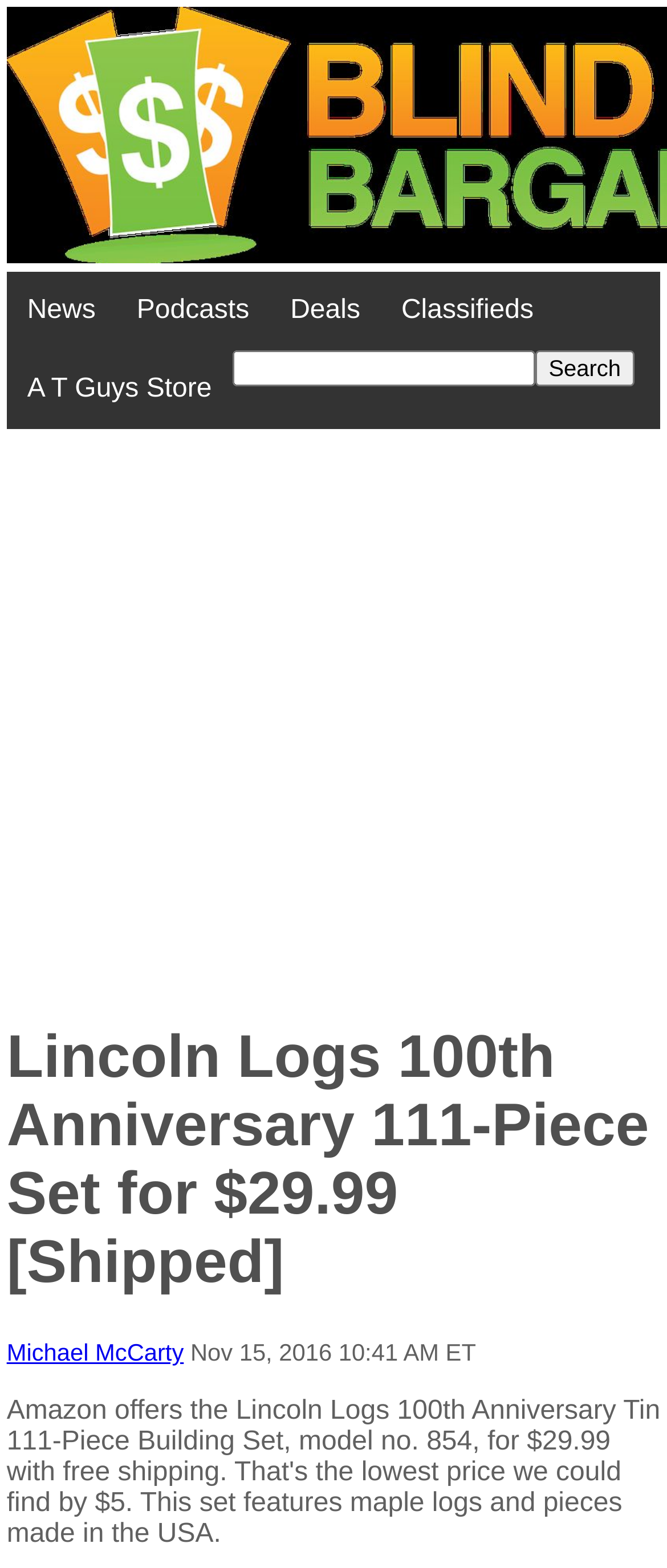Describe in detail what you see on the webpage.

The webpage appears to be a product page for the Lincoln Logs 100th Anniversary Tin 111-Piece Building Set. At the top, there are five navigation links: "News", "Podcasts", "Deals", "Classifieds", and "A T Guys Store", aligned horizontally across the page. Below these links, there is a search bar with a text box labeled "Search for" and a "Search" button to its right.

Below the search bar, there is a large advertisement that spans the entire width of the page. Underneath the advertisement, the main content of the page begins. The product title, "Lincoln Logs 100th Anniversary 111-Piece Set for $29.99 [Shipped]", is displayed prominently in a large heading. 

To the right of the product title, there is a link to the author, "Michael McCarty", and a timestamp indicating when the product was posted, "Nov 15, 2016 10:41 AM ET".